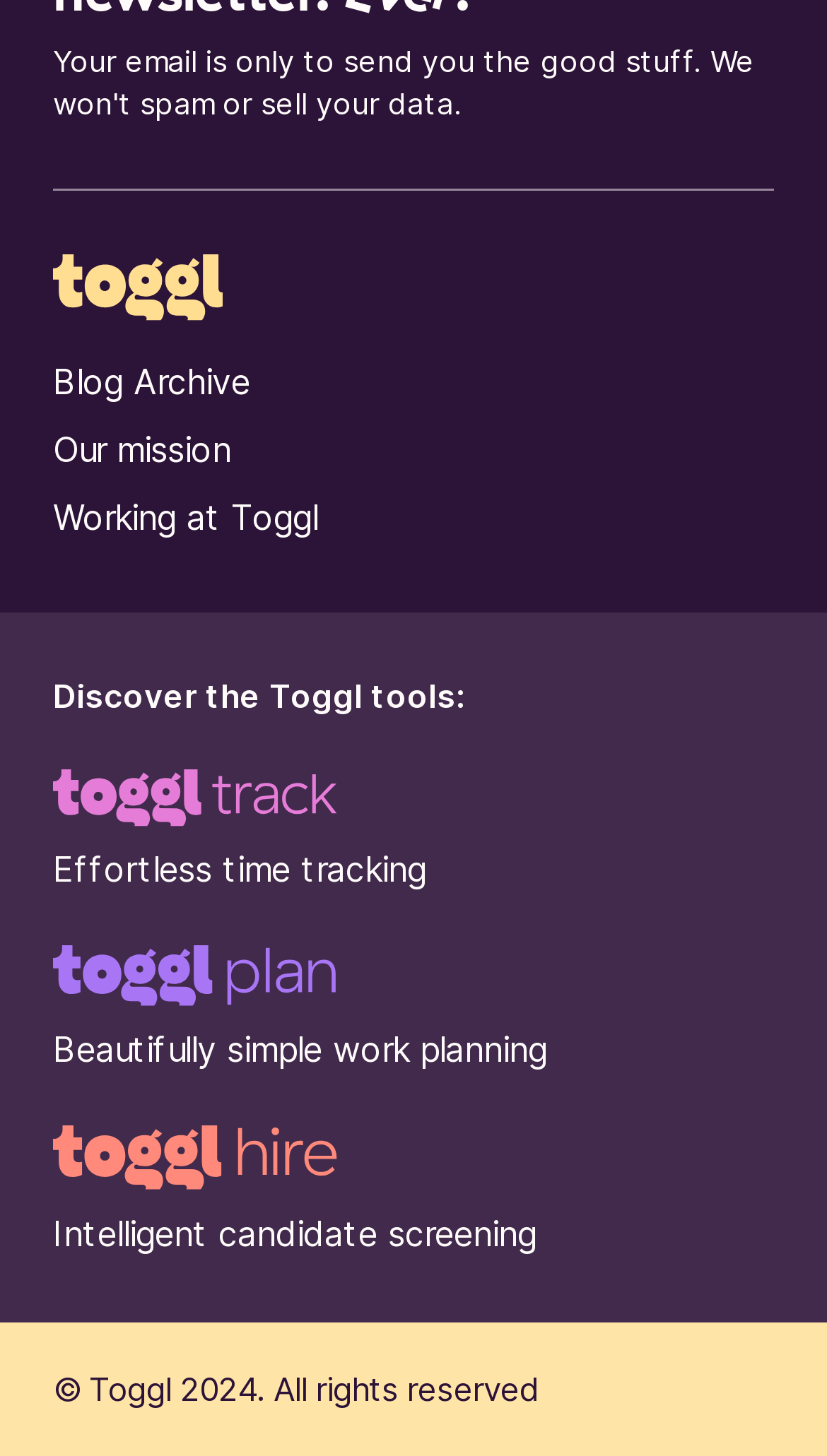What is the theme of the images on this page?
Identify the answer in the screenshot and reply with a single word or phrase.

Tools or features